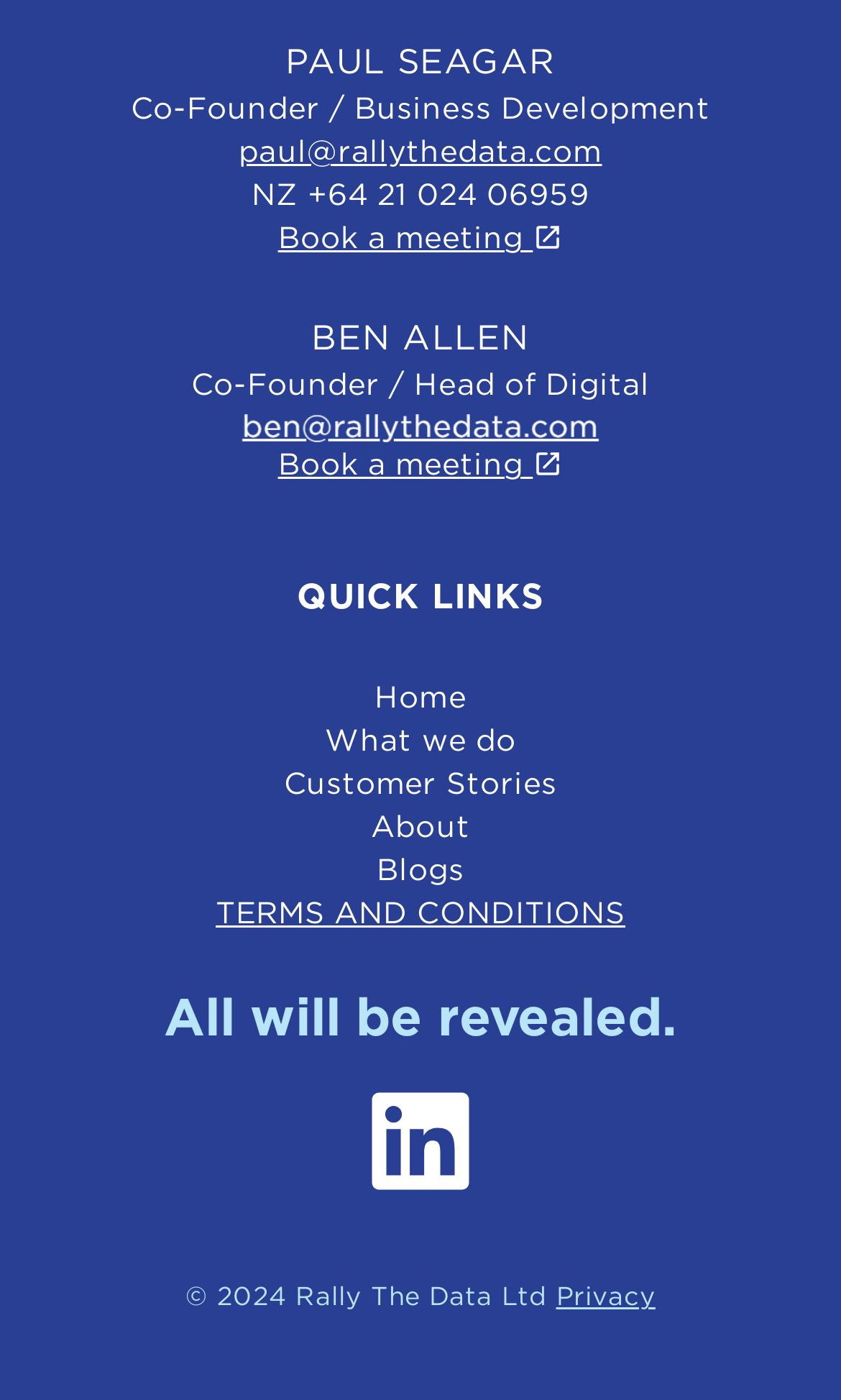Provide a one-word or short-phrase response to the question:
What social media platform is linked at the bottom of the webpage?

LinkedIn